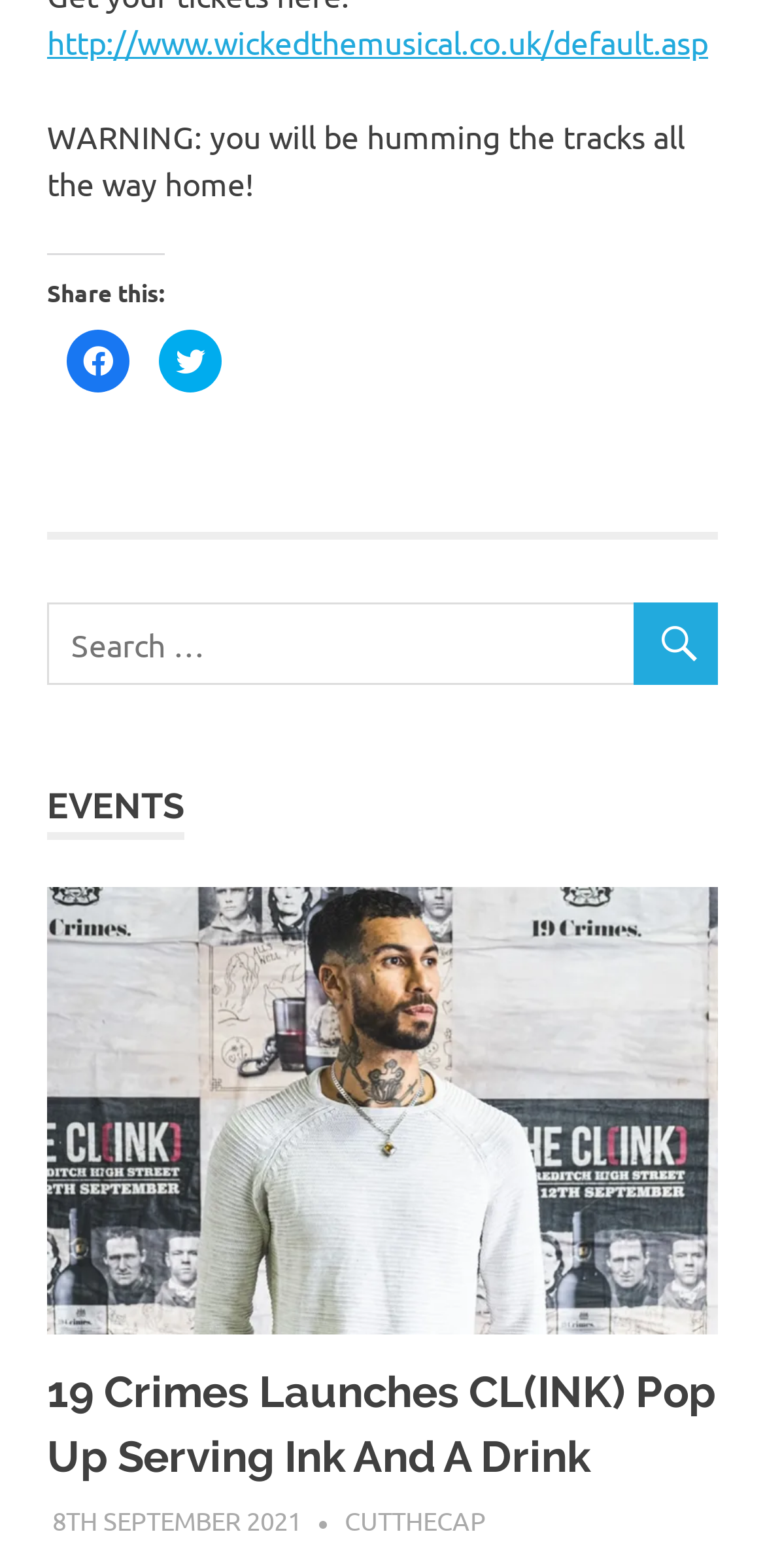Please locate the bounding box coordinates of the element's region that needs to be clicked to follow the instruction: "Search for something". The bounding box coordinates should be provided as four float numbers between 0 and 1, i.e., [left, top, right, bottom].

[0.062, 0.384, 0.938, 0.437]